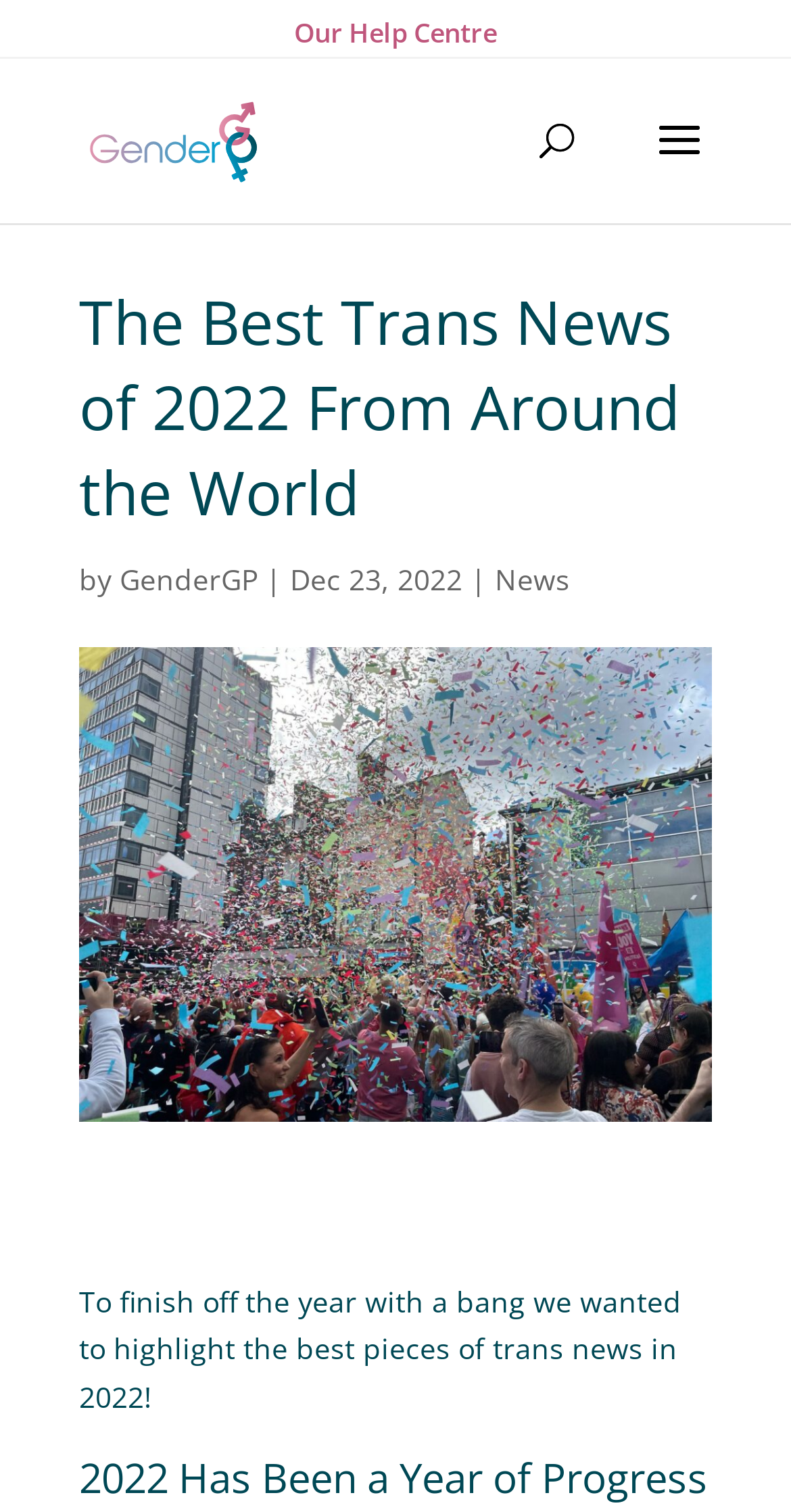Please look at the image and answer the question with a detailed explanation: What is the name of the transgender services organization?

I found the answer by looking at the link element with the text 'GenderGP Transgender Services' and its corresponding image element, which suggests that GenderGP is a transgender services organization.